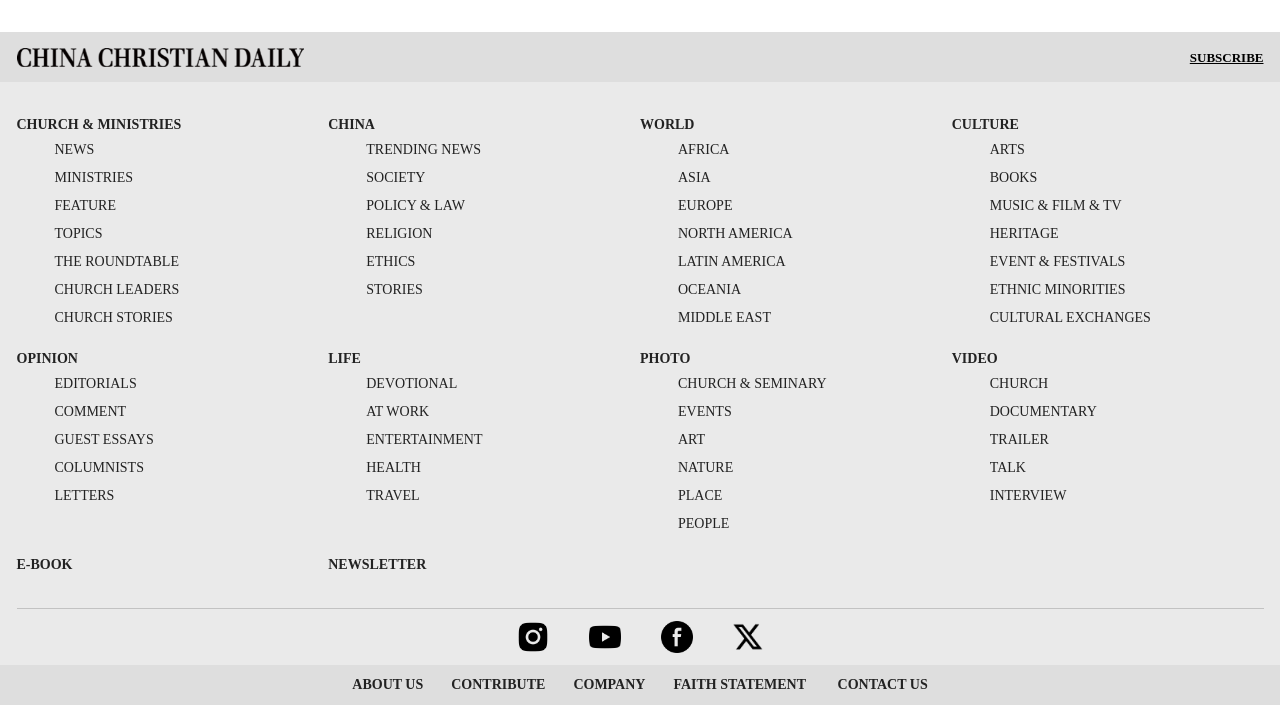What is the 'OPINION' section about?
Can you provide a detailed and comprehensive answer to the question?

The 'OPINION' section is located in the middle of the webpage and features links to editorials, commentaries, and guest essays, suggesting that this section is dedicated to showcasing opinion pieces and commentary on various topics.